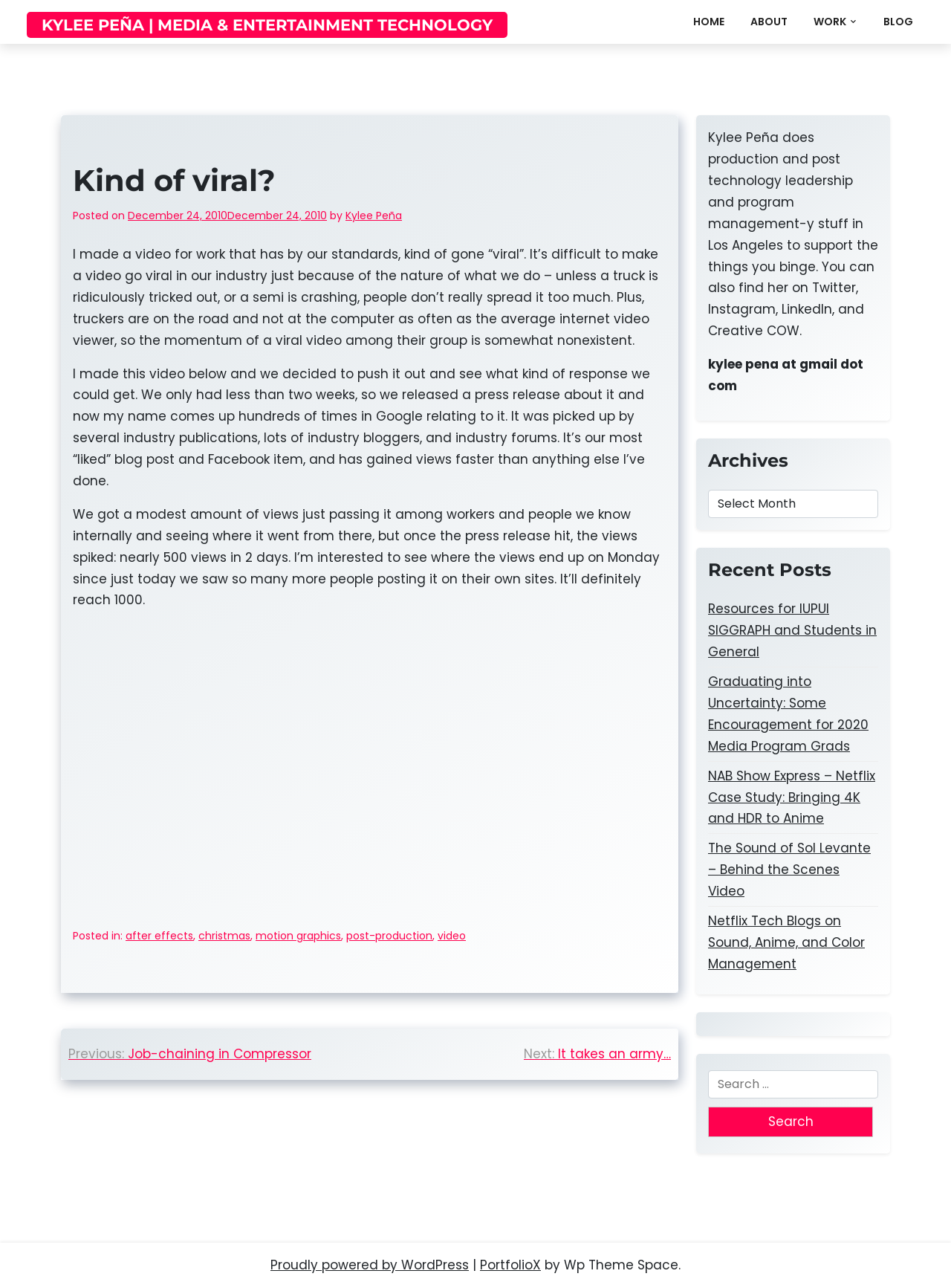Determine the coordinates of the bounding box that should be clicked to complete the instruction: "Search for something". The coordinates should be represented by four float numbers between 0 and 1: [left, top, right, bottom].

[0.745, 0.831, 0.923, 0.853]